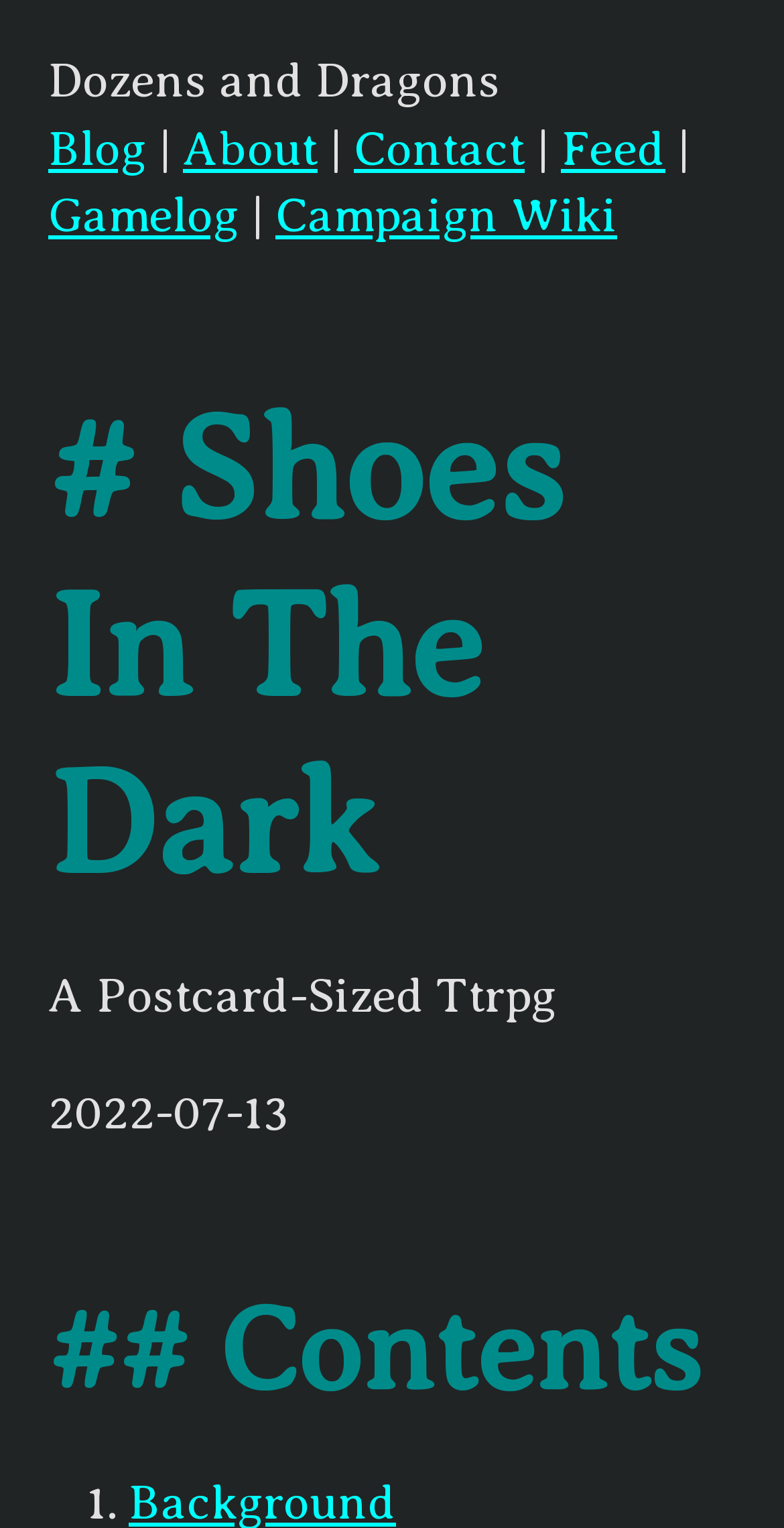Please extract the title of the webpage.

Shoes In The Dark